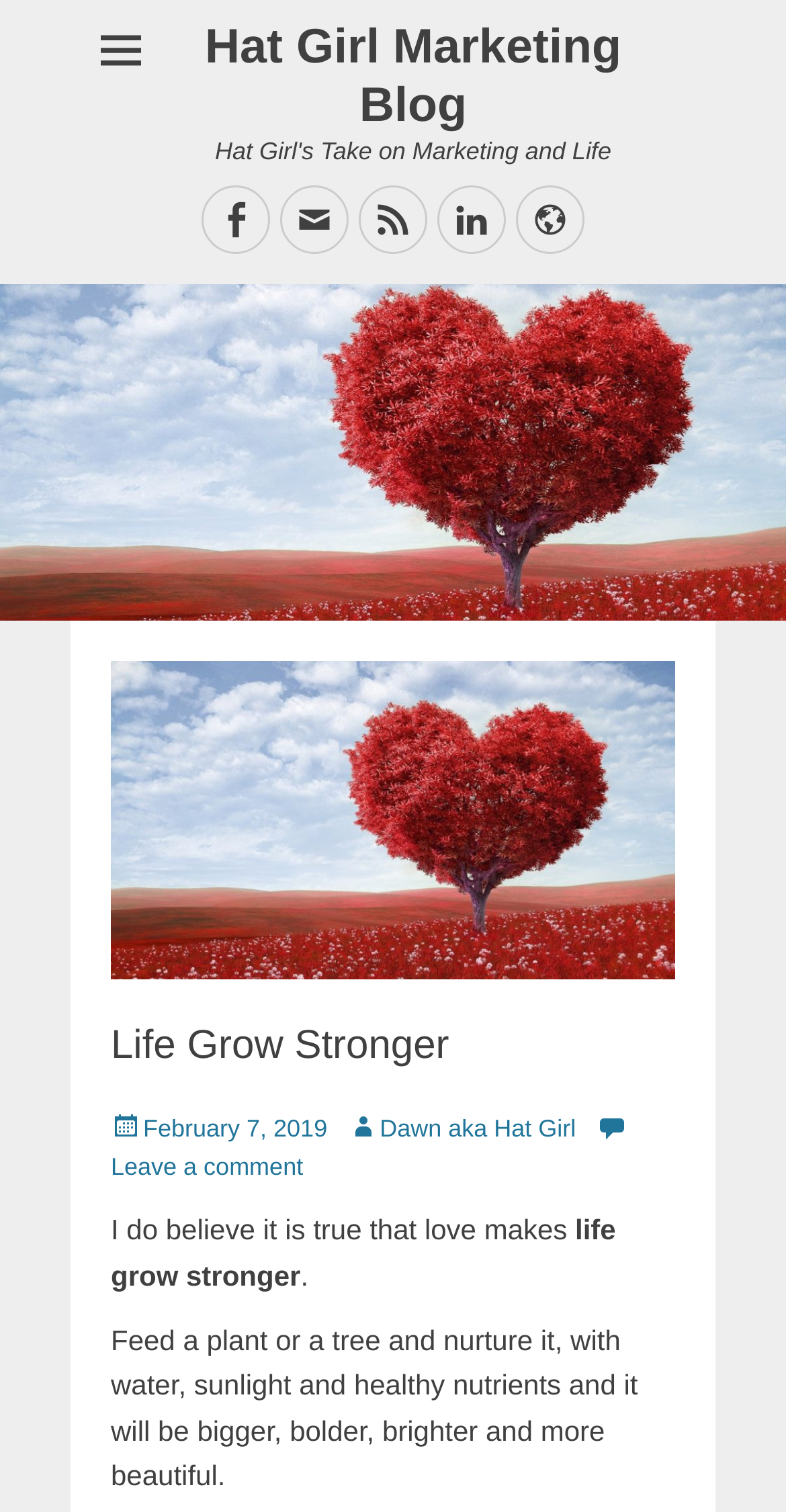Find the bounding box coordinates of the element I should click to carry out the following instruction: "Read the post from February 7, 2019".

[0.141, 0.737, 0.416, 0.756]